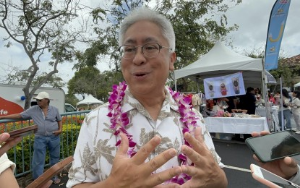Offer a detailed explanation of the image's components.

The image captures a lively scene featuring a well-dressed individual in a floral-patterned shirt, adorned with a vibrant purple lei around their neck. With a joyful expression, they engage with the camera, seemingly in a conversation, gesturing animatedly with their hands. The background hints at a festive atmosphere, showing several canopies and a gathering of people enjoying an outdoor event. This moment reflects the warmth of community interactions, possibly during a cultural celebration or public gathering in Hawaii, highlighting the spirit of togetherness and joy.